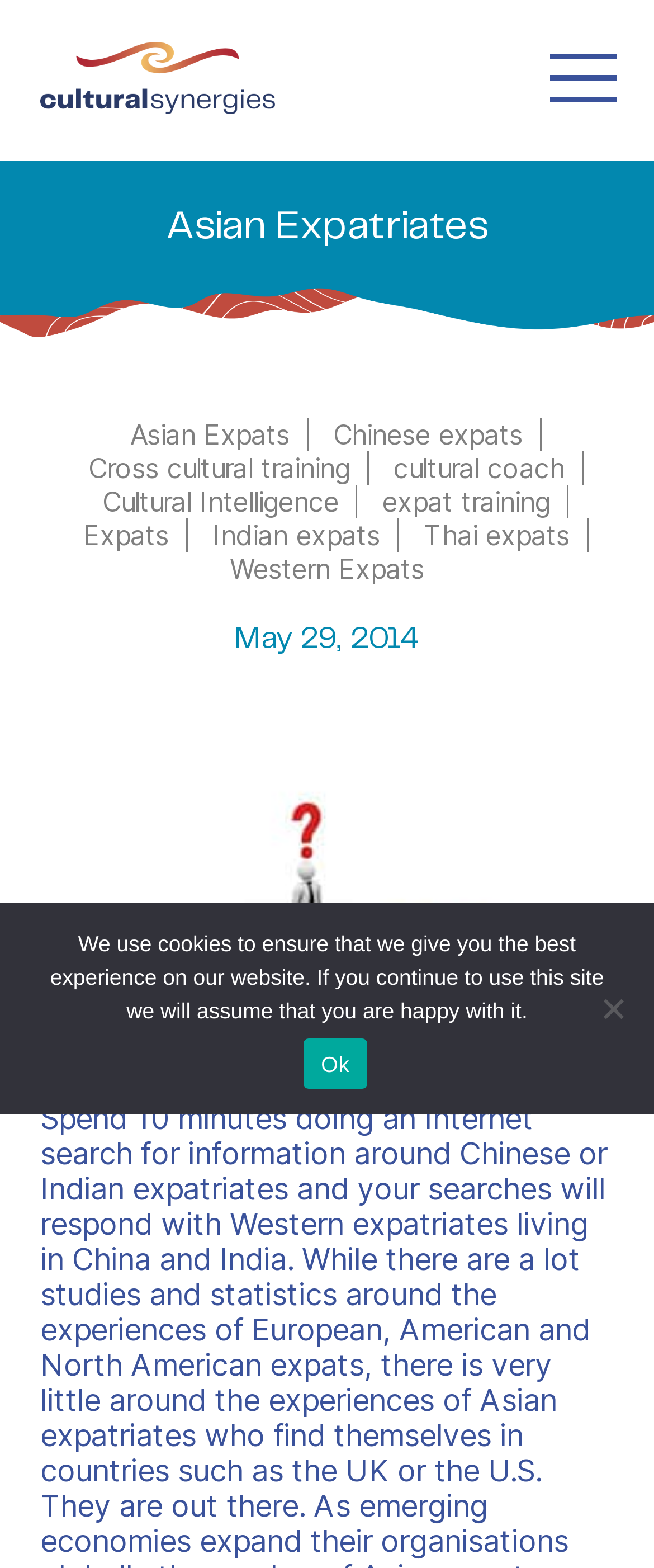Explain the webpage in detail.

The webpage is about Asian expatriates and cultural synergies. At the top, there is a layout table with a link to "Cultural Synergies" accompanied by an image with the same name. Below this, there is a heading that reads "Asian Expatriates". 

A horizontal image spans the entire width of the page below the heading. 

The page is then divided into sections, with multiple static text elements arranged in a grid-like structure. The text elements are categorized into different groups, including "Asian Expats", "Chinese expats", "Cross cultural training", "cultural coach", and others. These sections are positioned in the middle of the page, with some elements aligned to the left and others to the right.

Further down, there is a link to "expat" accompanied by an image. This is followed by a dialog box for a cookie notice, which is not currently in focus. The dialog box contains a message about the use of cookies on the website and provides options to either accept or decline.

At the very bottom of the page, there is a static text element with a date, "May 29, 2014".